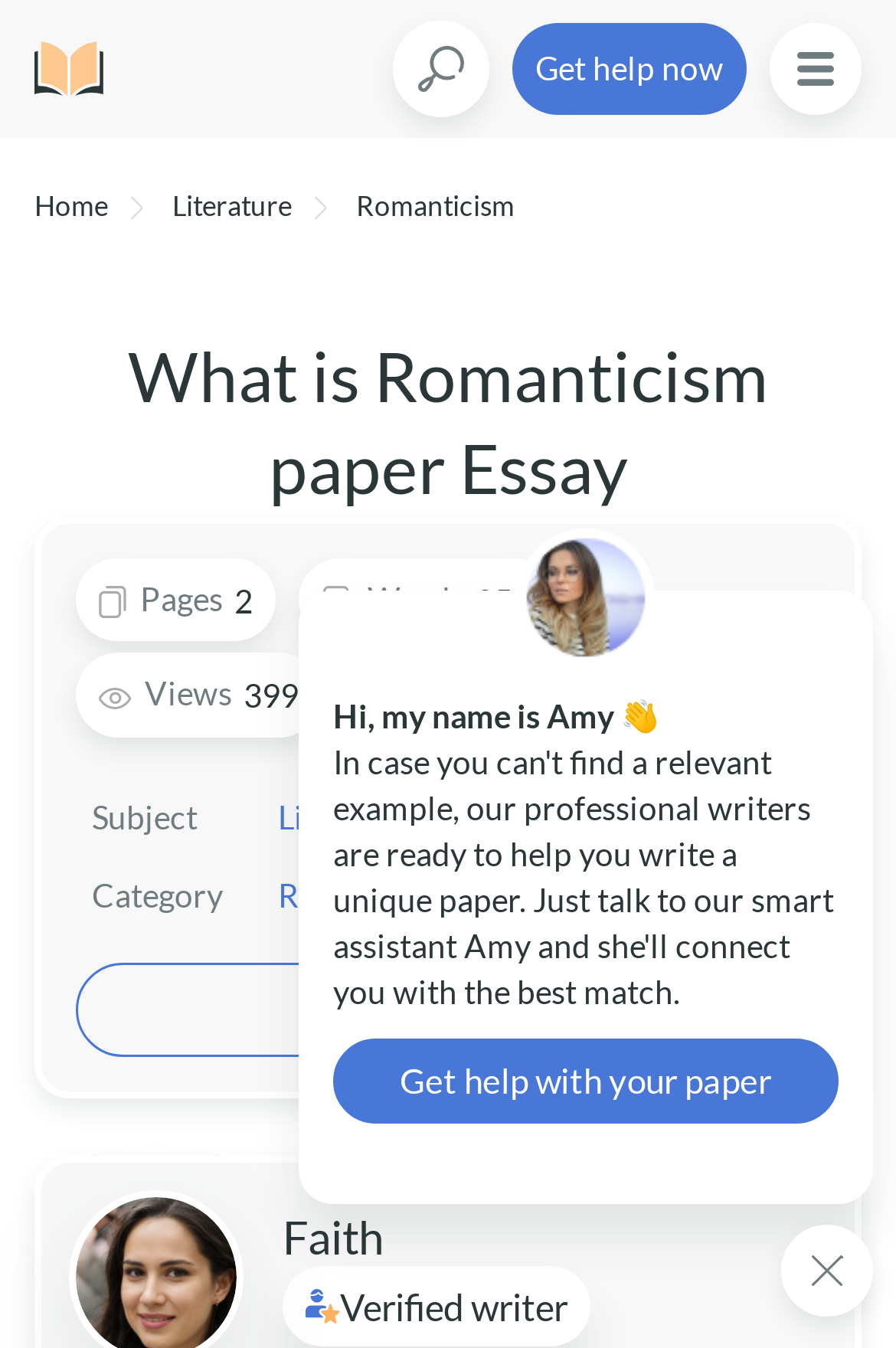Determine the bounding box coordinates for the clickable element to execute this instruction: "View the Literature category". Provide the coordinates as four float numbers between 0 and 1, i.e., [left, top, right, bottom].

[0.192, 0.14, 0.326, 0.165]